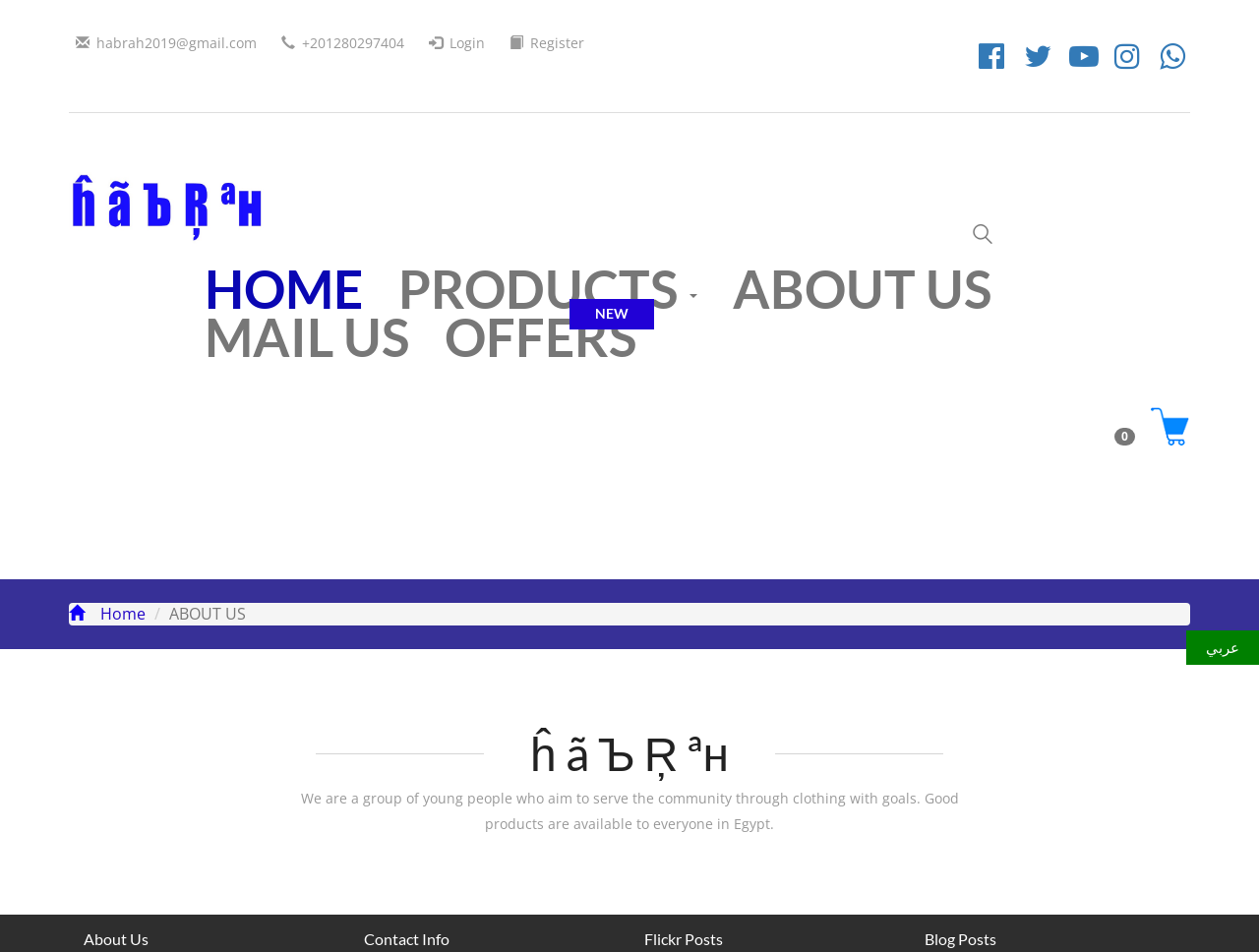Determine the bounding box coordinates of the clickable region to carry out the instruction: "Learn more about the clearance process".

None